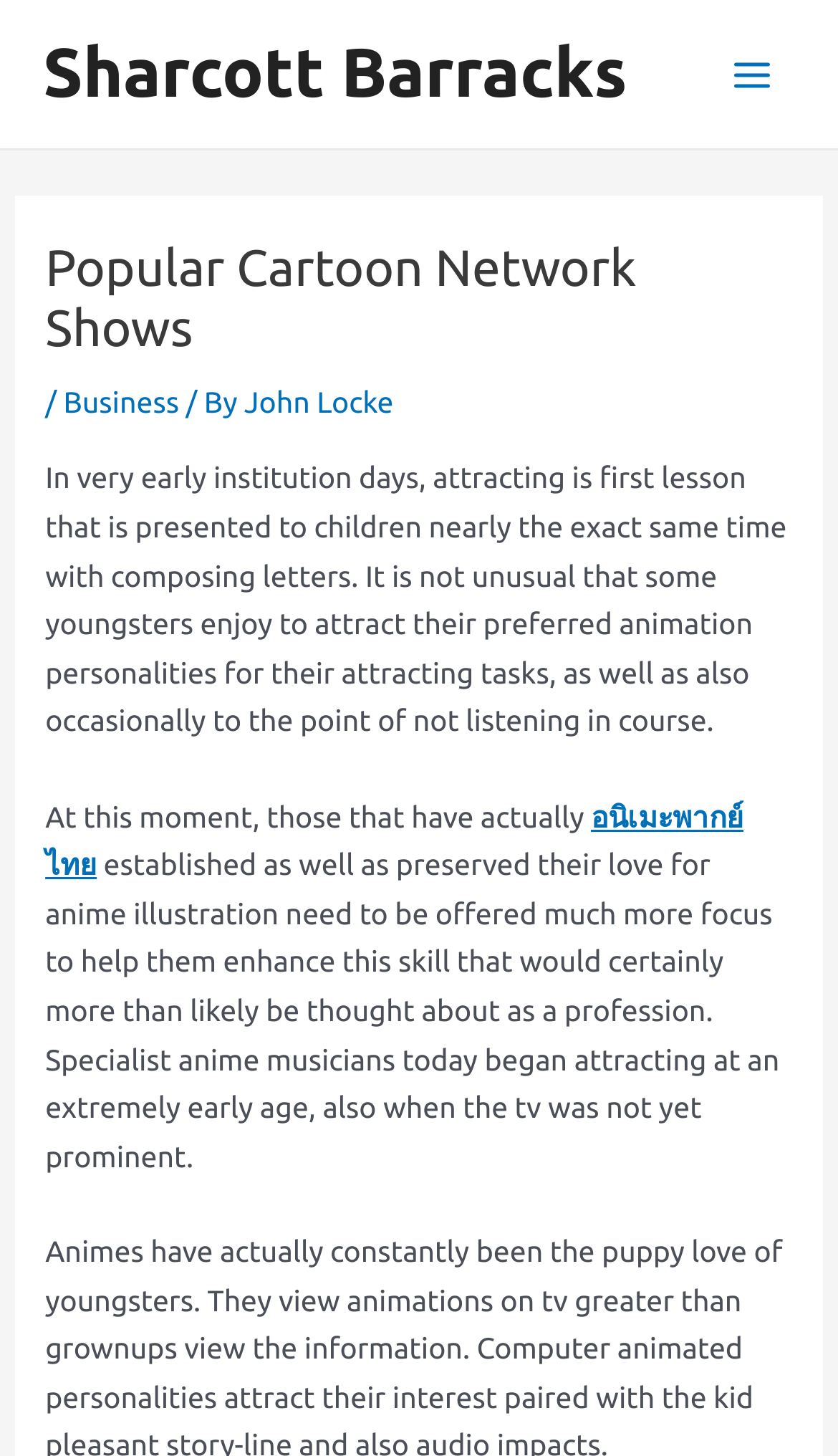What is the topic of the text on the webpage?
Could you answer the question with a detailed and thorough explanation?

The topic of the text on the webpage is Cartoon Network Shows, as indicated by the heading 'Popular Cartoon Network Shows' and the content of the text, which discusses the relationship between children's love for anime and their drawing skills.